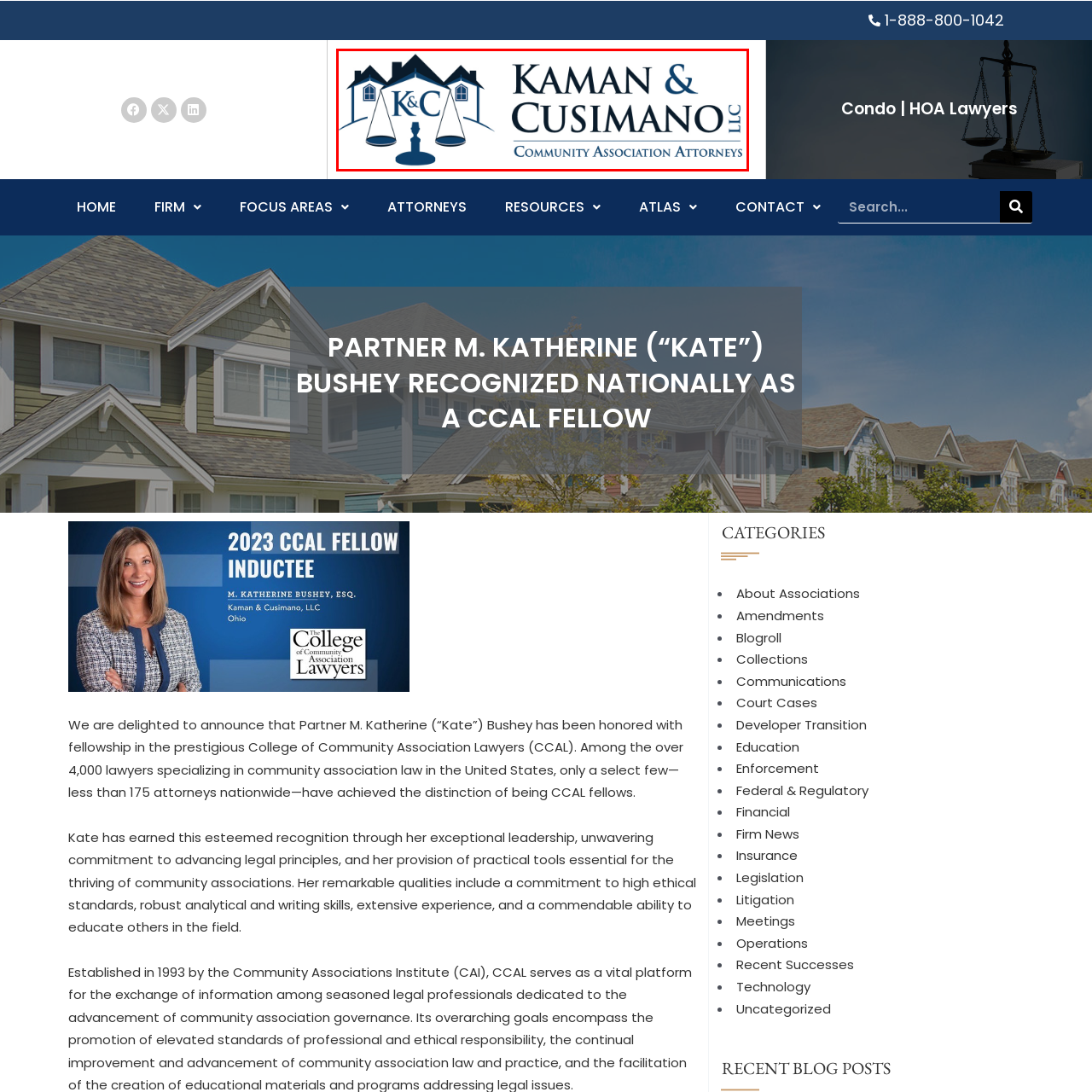What is the symbol of the firm's focus? Study the image bordered by the red bounding box and answer briefly using a single word or a phrase.

Two stylized houses